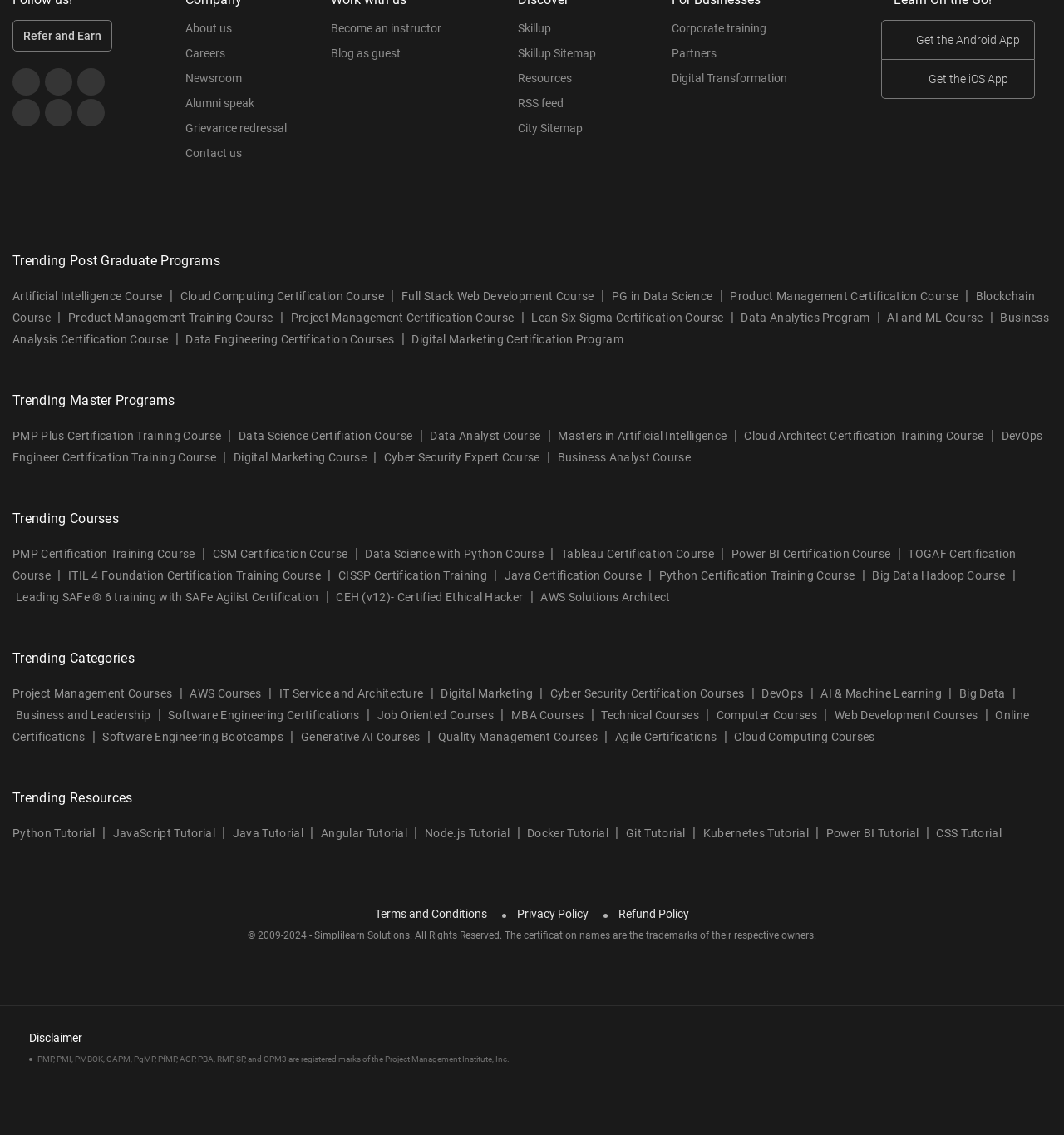Based on what you see in the screenshot, provide a thorough answer to this question: What is the name of the first trending post graduate program?

I found the answer by looking at the section 'Trending Post Graduate Programs' and identifying the first link, which is 'Artificial Intelligence Course'.